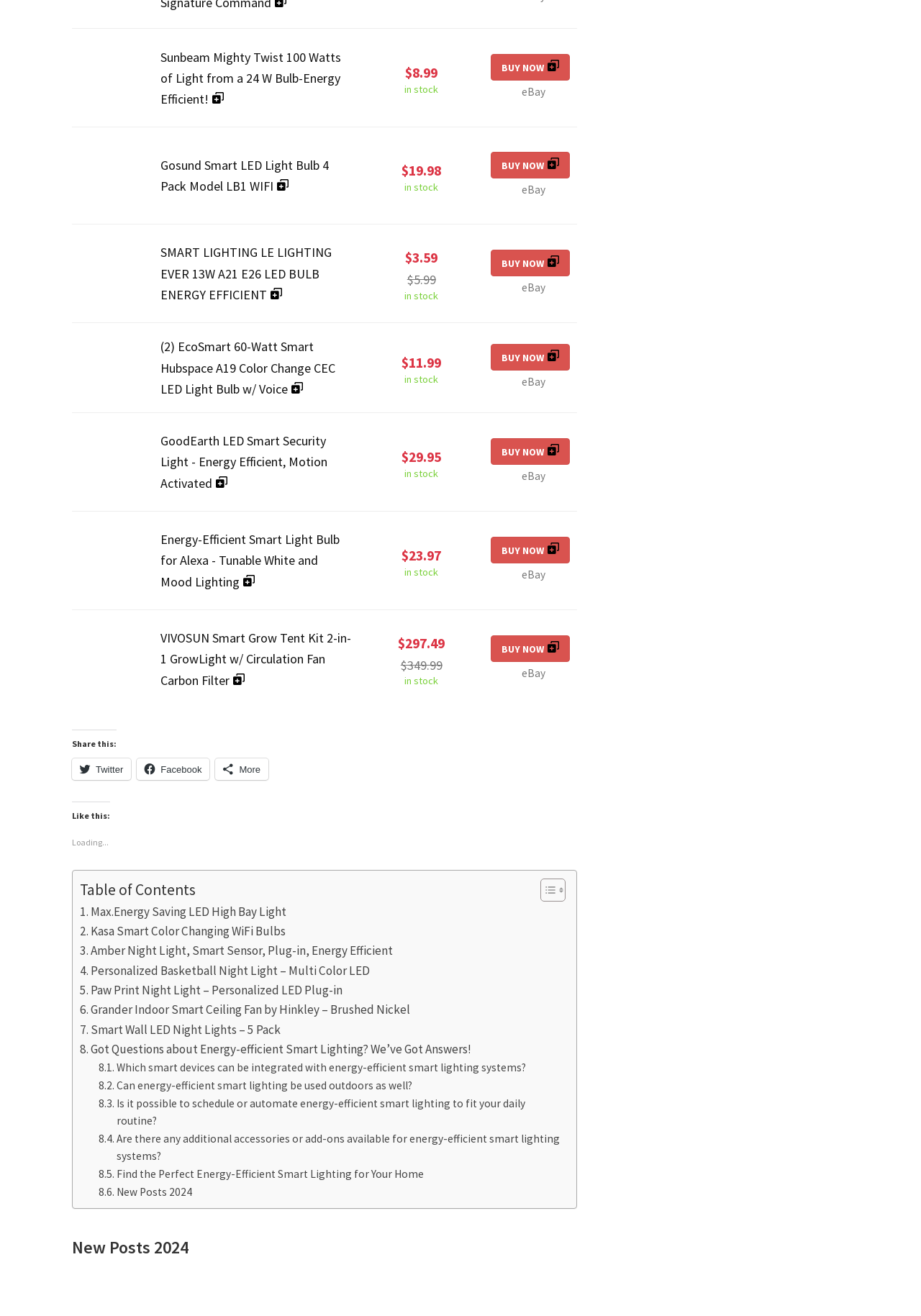Please locate the bounding box coordinates of the element that needs to be clicked to achieve the following instruction: "Click the link to buy Sunbeam Mighty Twist 100 Watts of Light from a 24 W Bulb". The coordinates should be four float numbers between 0 and 1, i.e., [left, top, right, bottom].

[0.533, 0.041, 0.619, 0.061]